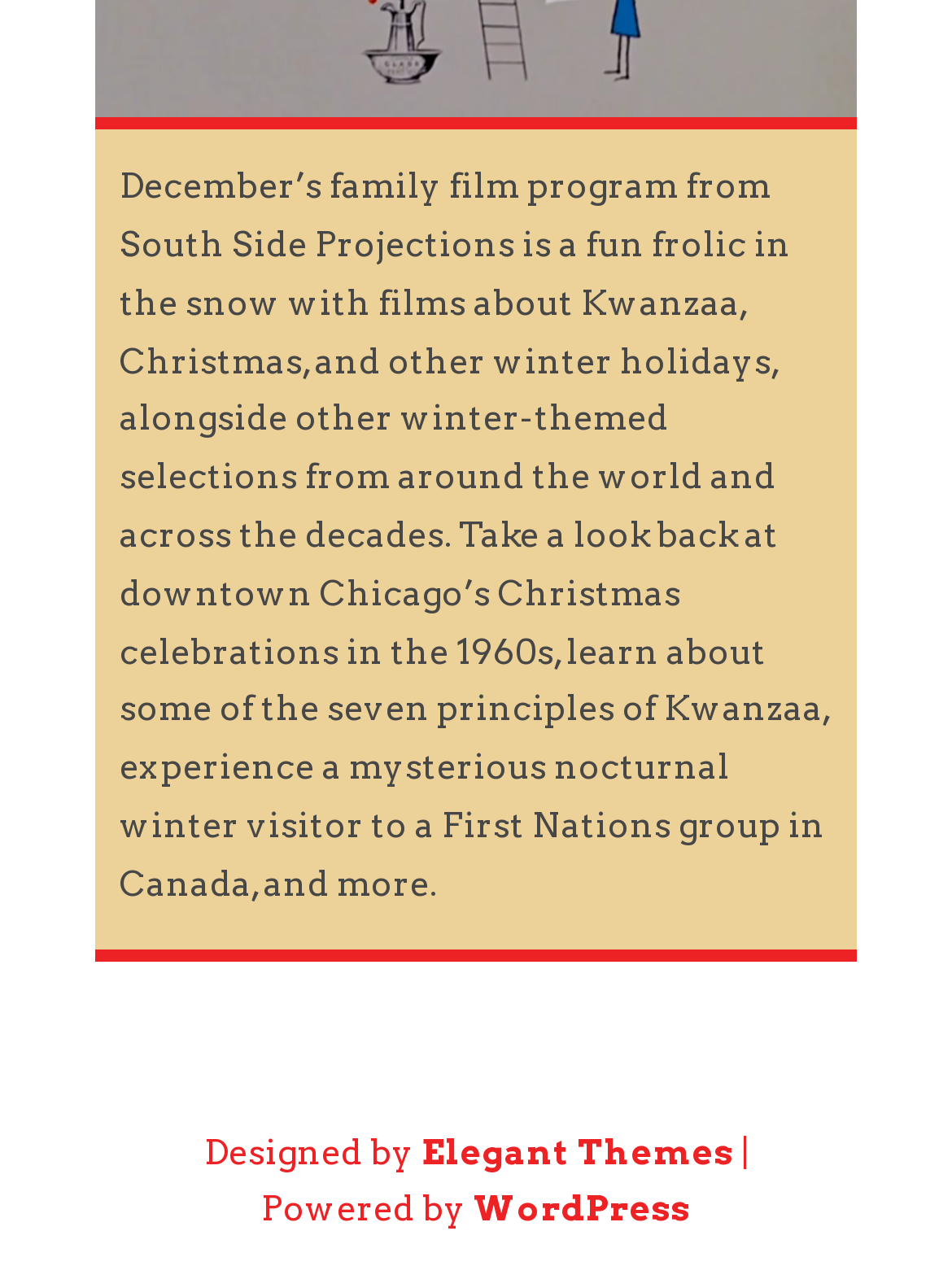Determine the bounding box coordinates of the UI element described below. Use the format (top-left x, top-left y, bottom-right x, bottom-right y) with floating point numbers between 0 and 1: Elegant Themes

[0.442, 0.885, 0.771, 0.915]